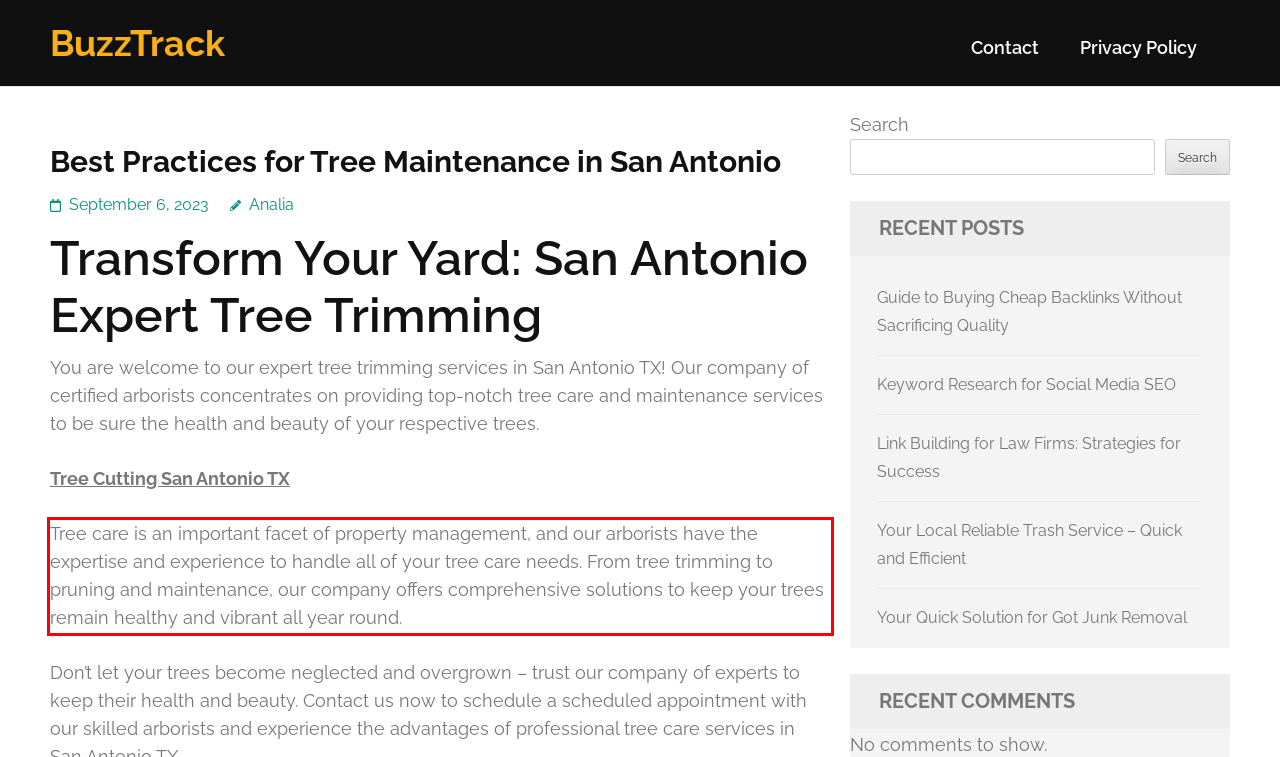Locate the red bounding box in the provided webpage screenshot and use OCR to determine the text content inside it.

Tree care is an important facet of property management, and our arborists have the expertise and experience to handle all of your tree care needs. From tree trimming to pruning and maintenance, our company offers comprehensive solutions to keep your trees remain healthy and vibrant all year round.